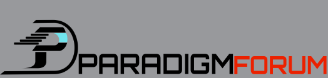Examine the image and give a thorough answer to the following question:
What is the color of the word 'FORUM' in the logo?

According to the caption, the word 'FORUM' stands out in vibrant red, reflecting a contemporary and professional aesthetic.